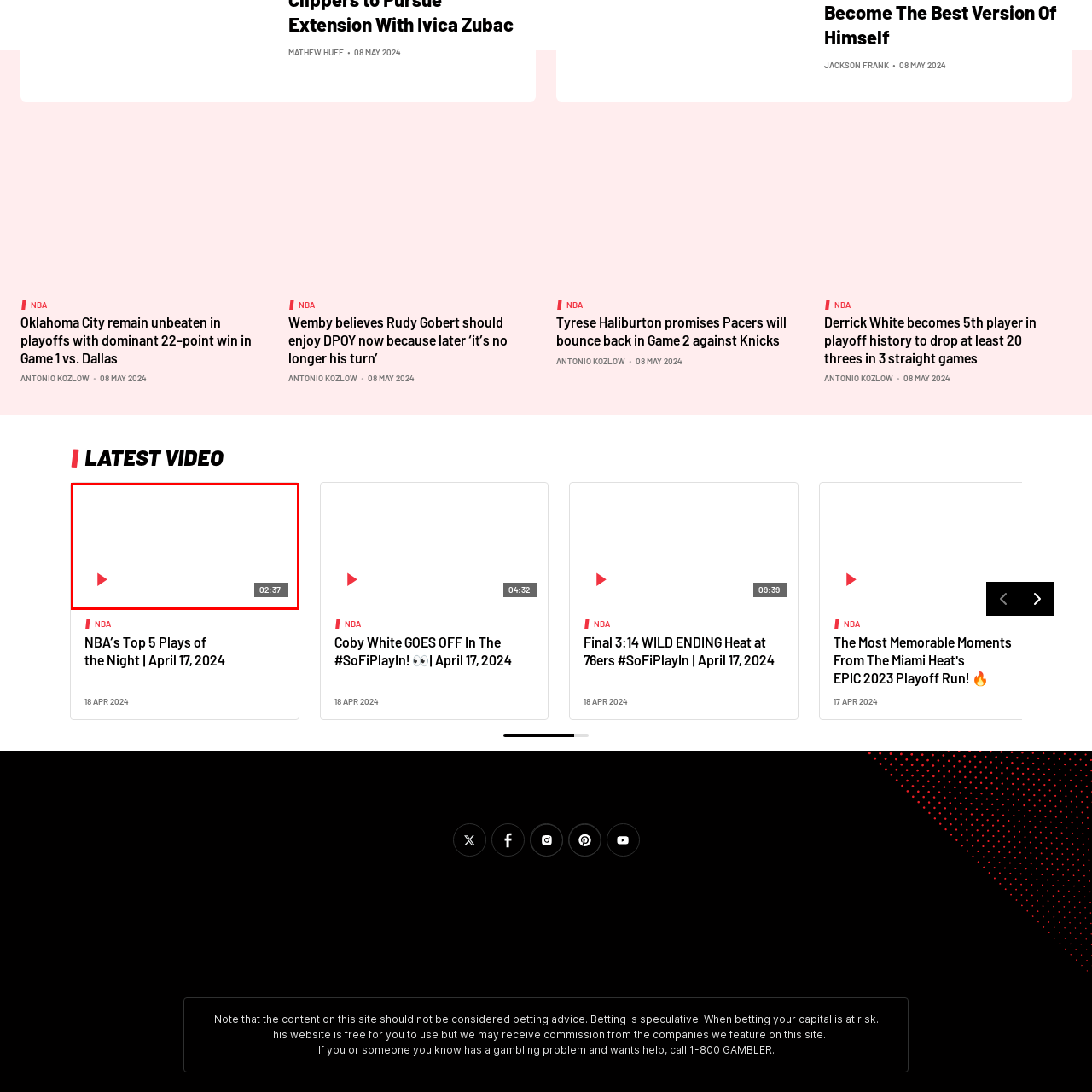Look closely at the image surrounded by the red box, What is the context of the video content? Give your answer as a single word or phrase.

NBA’s Top 5 Plays of the Night